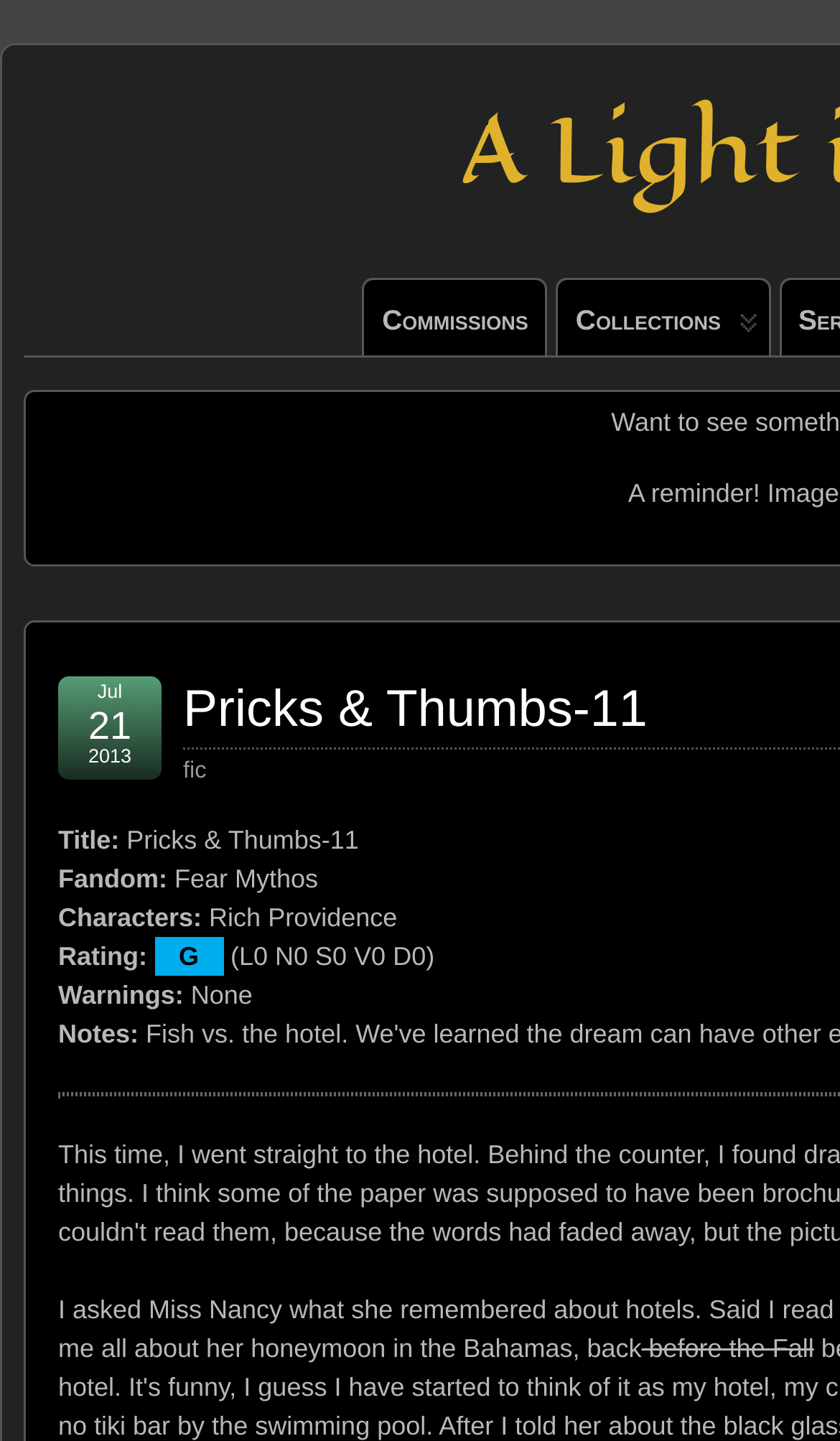Respond to the question below with a single word or phrase:
What is the date of the story?

Jul 21, 2013